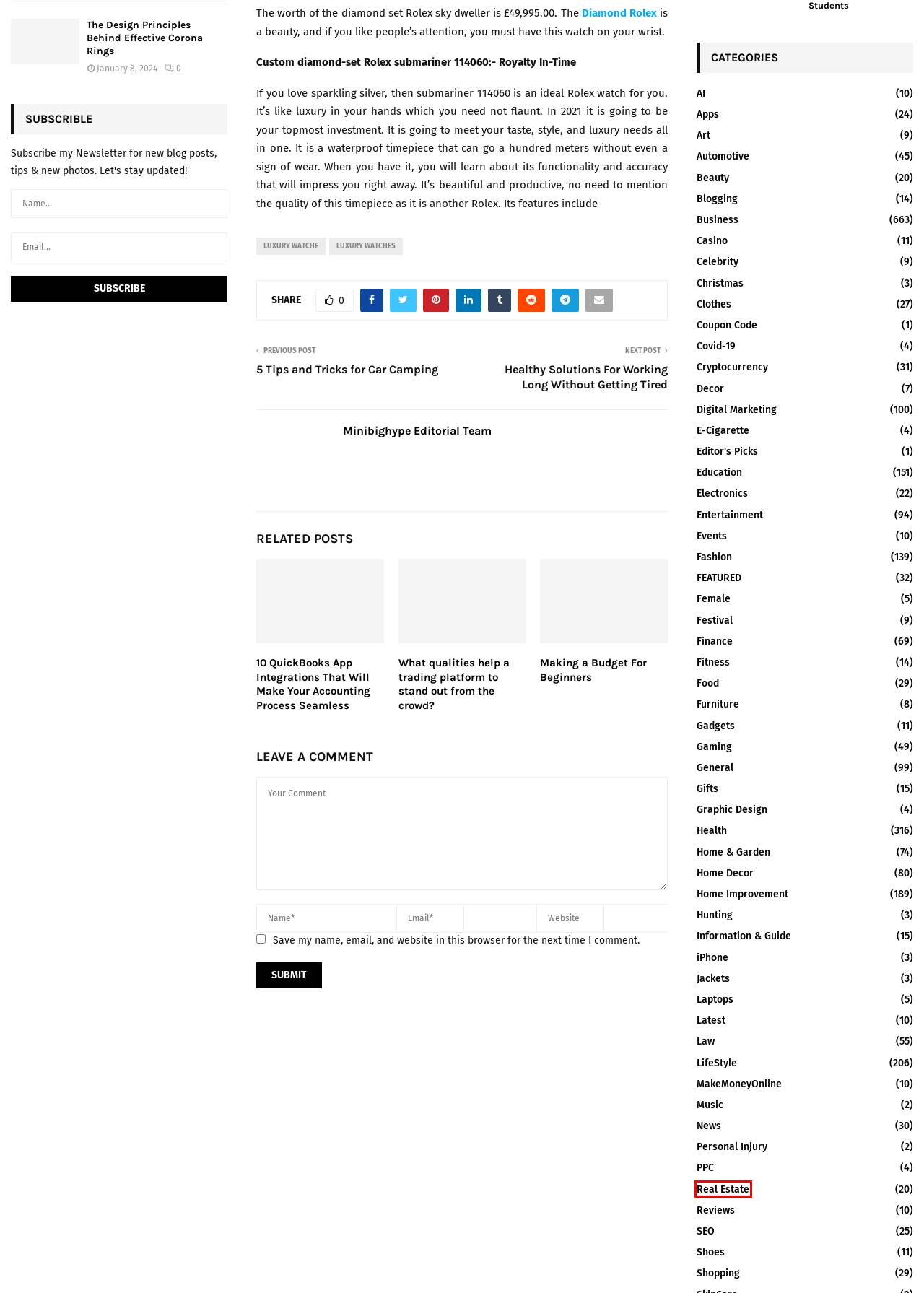Given a screenshot of a webpage with a red bounding box highlighting a UI element, determine which webpage description best matches the new webpage that appears after clicking the highlighted element. Here are the candidates:
A. 5 Tips and Tricks for Car Camping - Mini Big Hype
B. Cryptocurrency Archives - Mini Big Hype
C. Healthy Solutions For Working Long Without Getting Tired
D. Celebrity Archives - Mini Big Hype
E. Sell Rolex Watch | Rolex Watch Buyers - Diamond Banc
F. Festival Archives - Mini Big Hype
G. Real Estate Archives - Mini Big Hype
H. Making a Budget For Beginners - Mini Big Hype

G